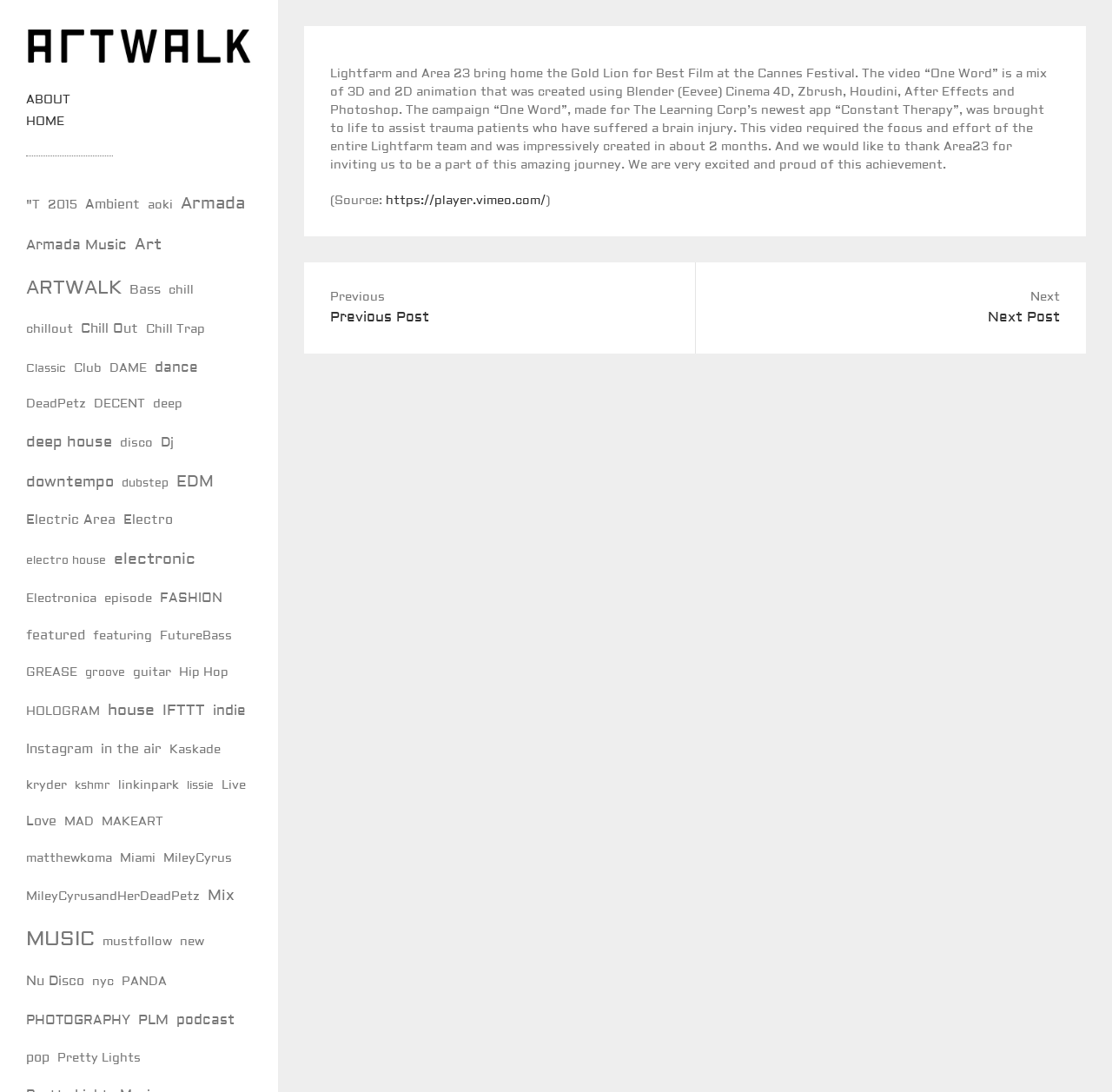How many items are in the 'ARTWALK' category?
Examine the image and provide an in-depth answer to the question.

The number of items in the 'ARTWALK' category is 514, which is indicated by the link element with the text 'ARTWALK (514 items)'.